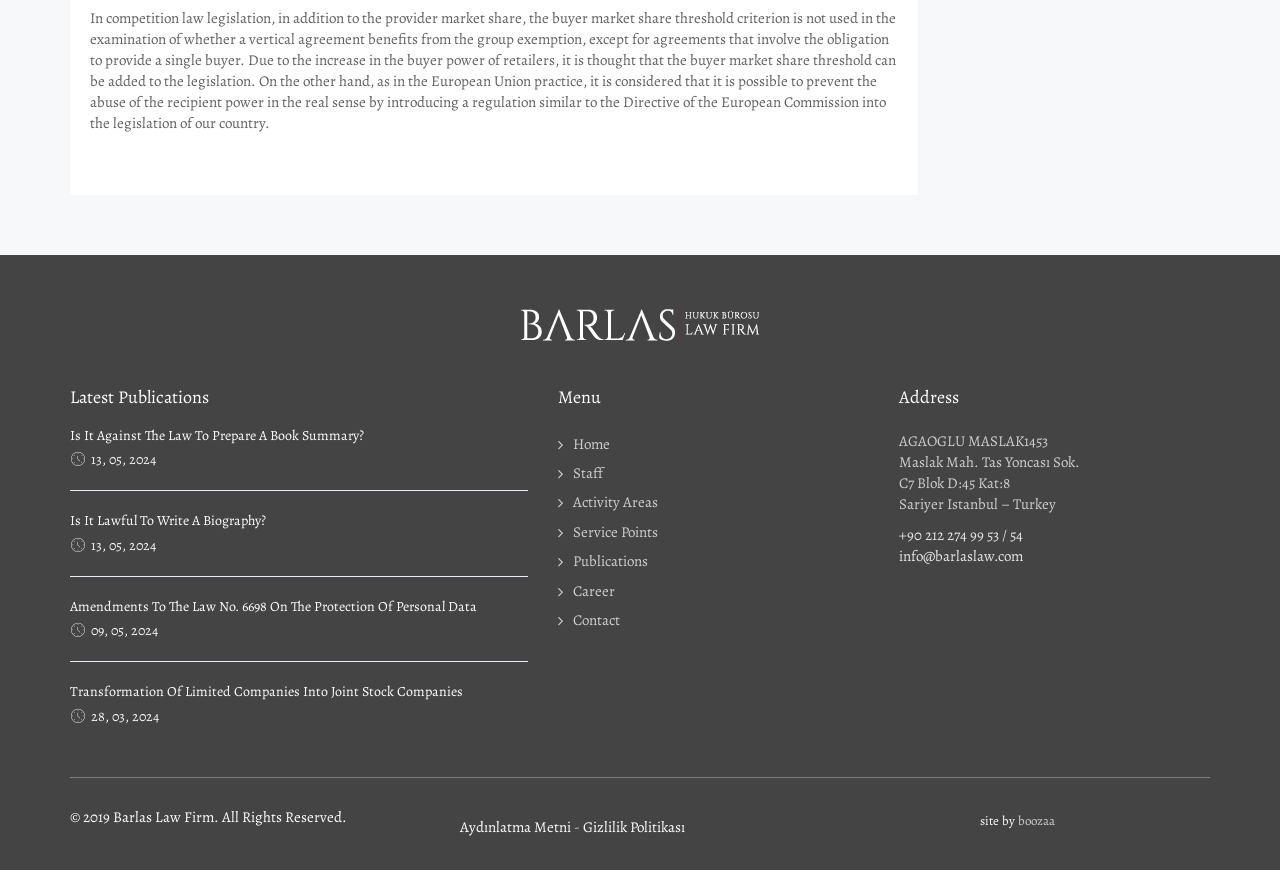Please answer the following question using a single word or phrase: 
What is the address of the law firm?

AGAOGLU MASLAK1453